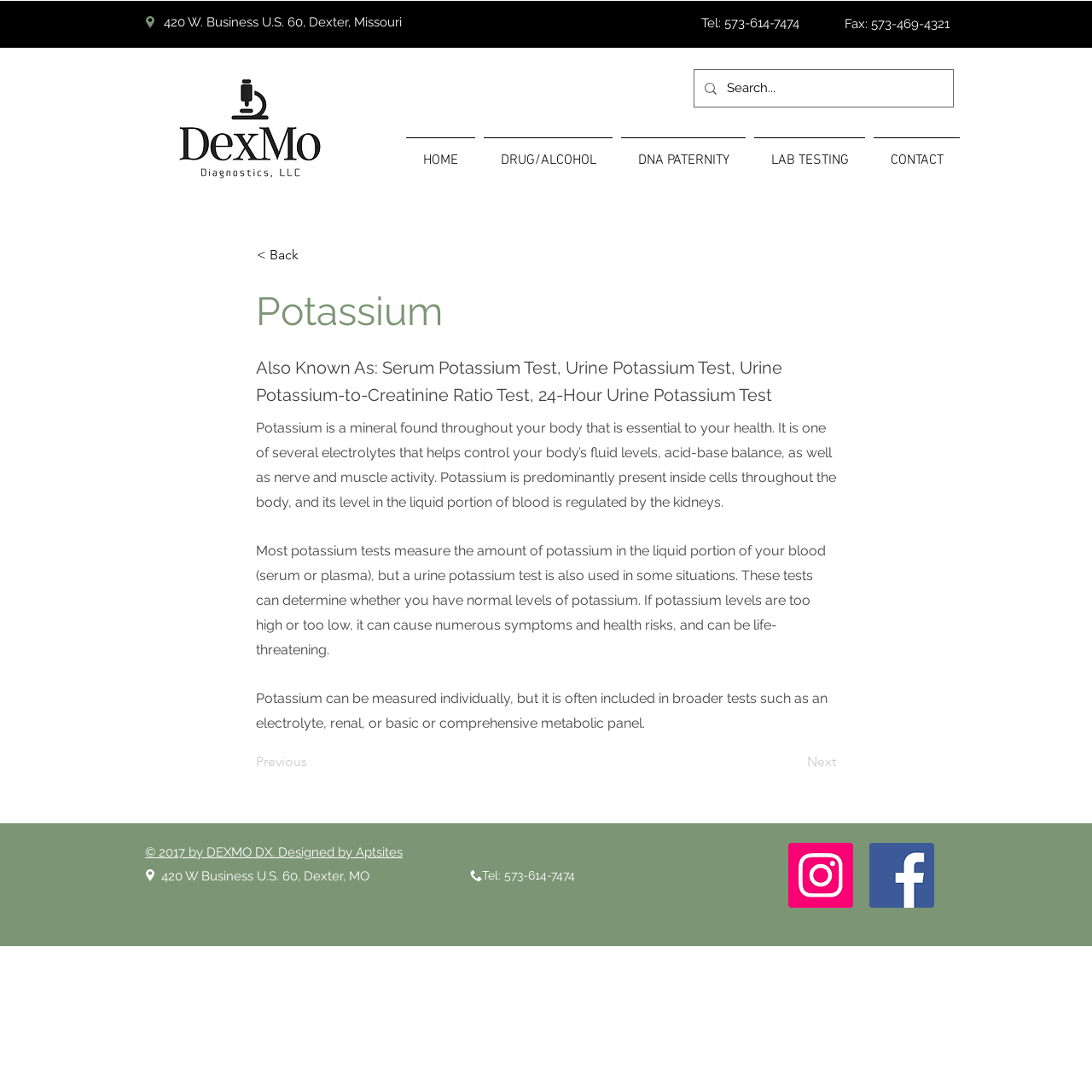Please give the bounding box coordinates of the area that should be clicked to fulfill the following instruction: "Click on CONTACT link". The coordinates should be in the format of four float numbers from 0 to 1, i.e., [left, top, right, bottom].

[0.796, 0.126, 0.883, 0.155]